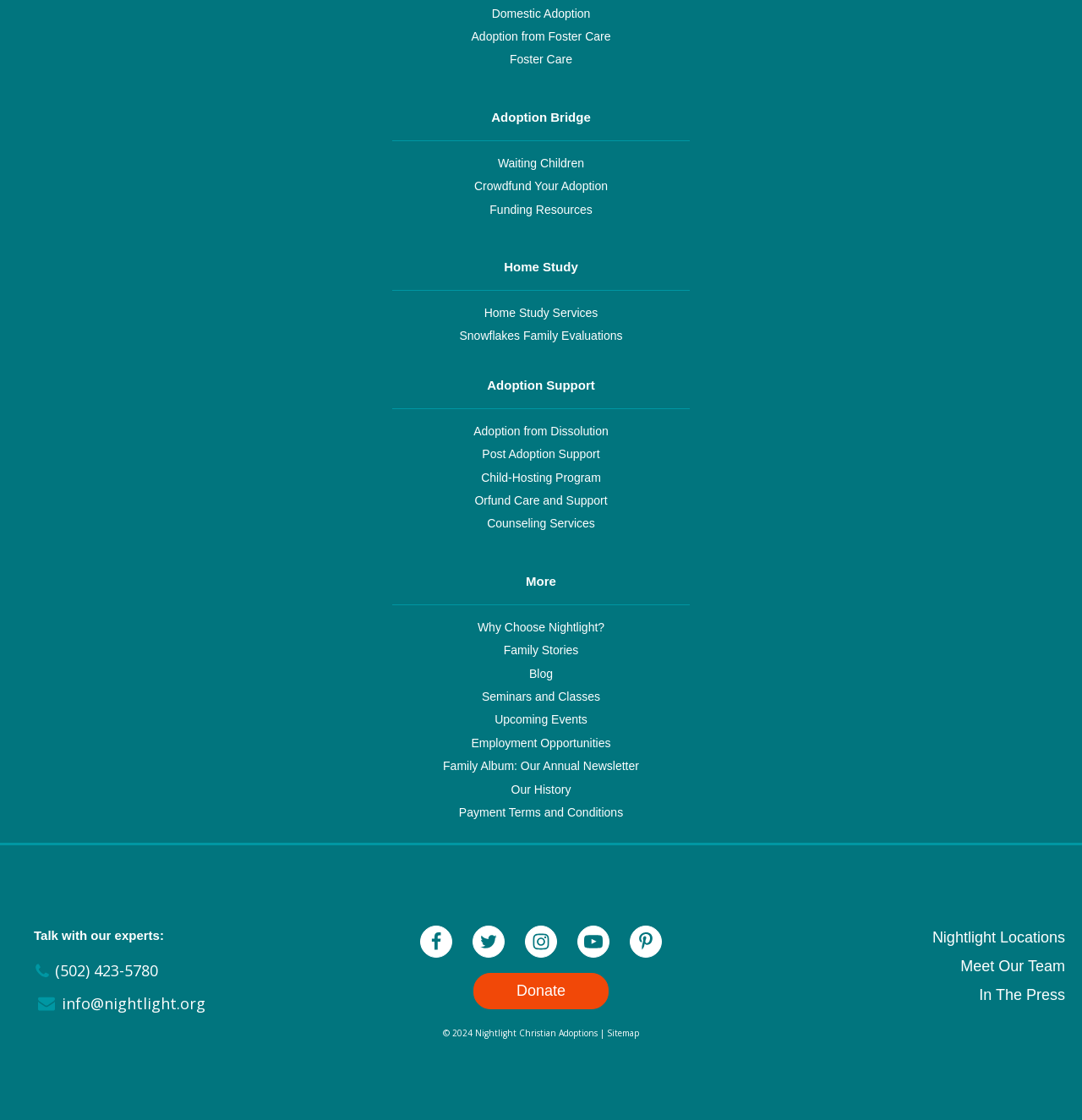Please answer the following question as detailed as possible based on the image: 
What is the main topic of this webpage?

Based on the links and text on the webpage, it appears to be focused on adoption services, including domestic adoption, adoption from foster care, and international adoption.